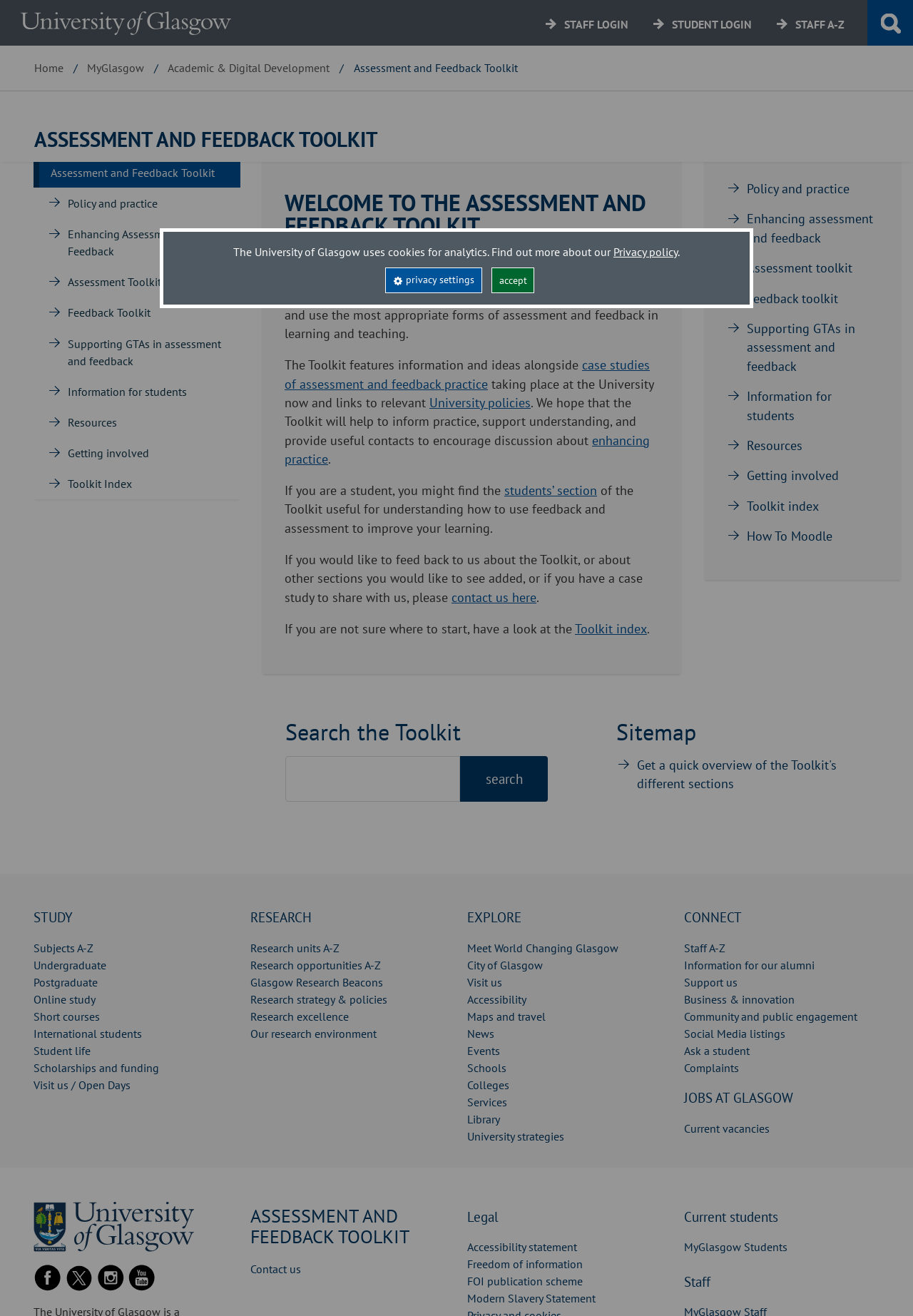Please analyze the image and give a detailed answer to the question:
What is the purpose of the Assessment and Feedback Toolkit?

The purpose of the Assessment and Feedback Toolkit can be found in the welcome message, which states that the Toolkit is designed to be an ever-improving resource to support staff and students across the University to understand and use the most appropriate forms of assessment and feedback in learning and teaching.